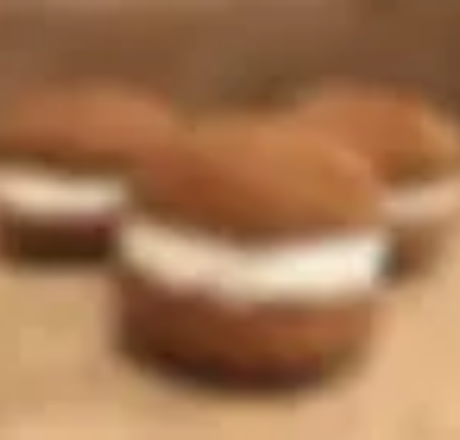Describe thoroughly the contents of the image.

The image showcases a delectable assortment of homemade sandwich ginger cookies, each elegantly filled with a smooth frosting. The cookies, with their inviting, rich brown color, hint at a blend of warming spices typical of gingerbread. Their rounded shapes and soft edges suggest a freshly baked texture, while the contrasting white frosting peeking out from between the cookie layers adds a touch of sweetness and visual appeal. This delightful treat embodies a perfect combination of flavors, making them an ideal indulgence for cookie lovers and a charming addition to any dessert spread.